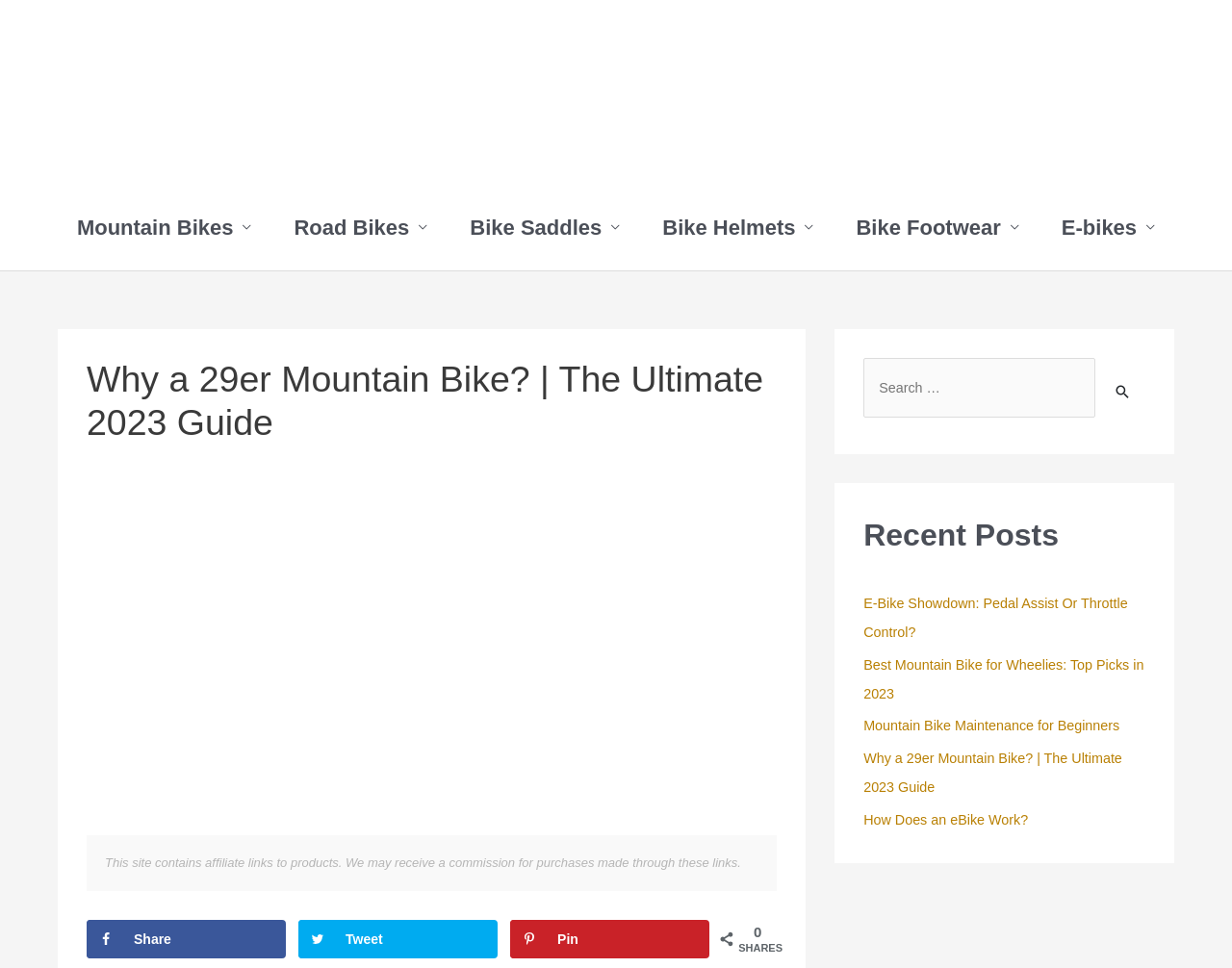Locate the bounding box coordinates of the item that should be clicked to fulfill the instruction: "Share on Facebook".

[0.07, 0.876, 0.232, 0.916]